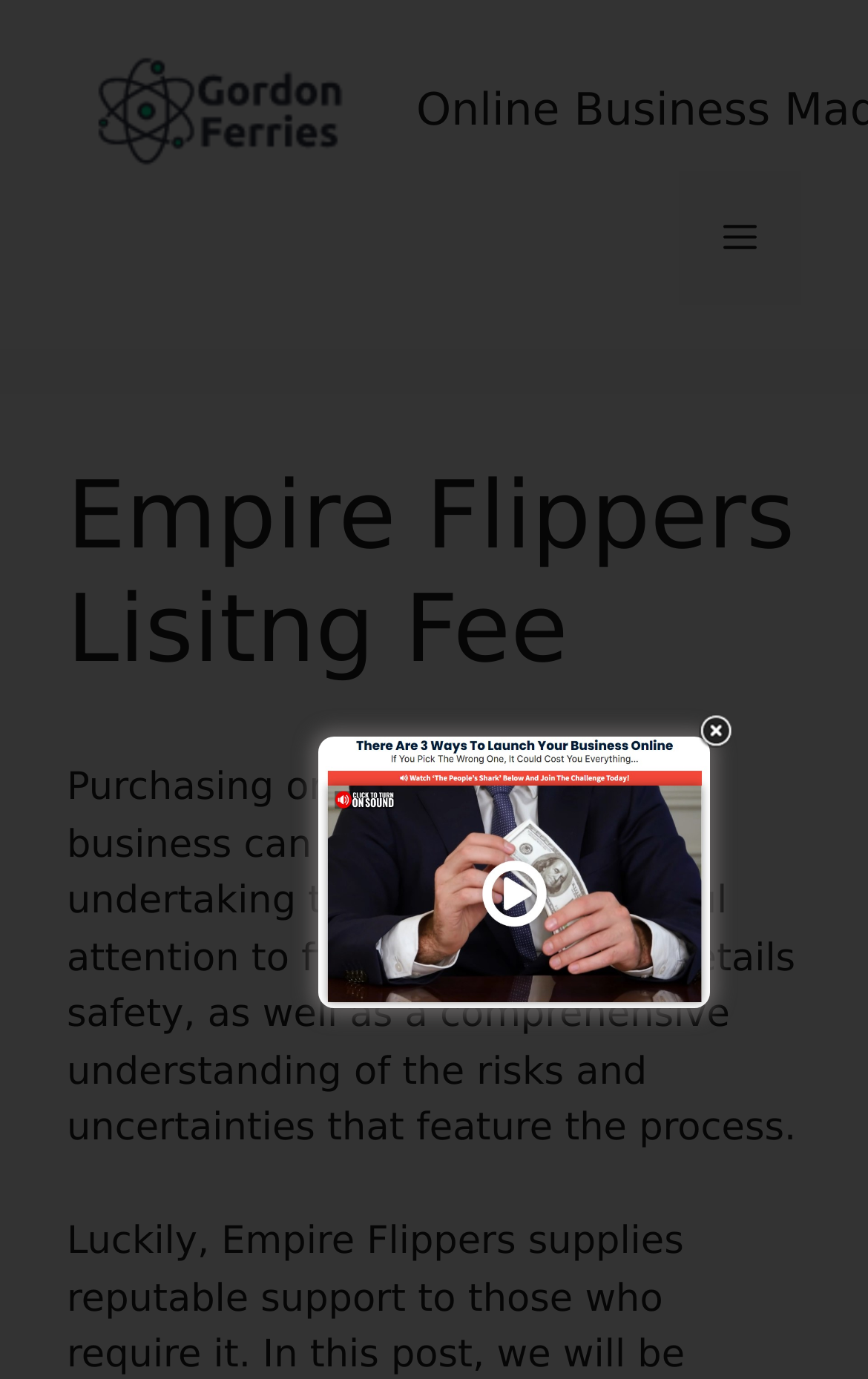Predict the bounding box of the UI element based on this description: "Menu".

[0.782, 0.125, 0.923, 0.221]